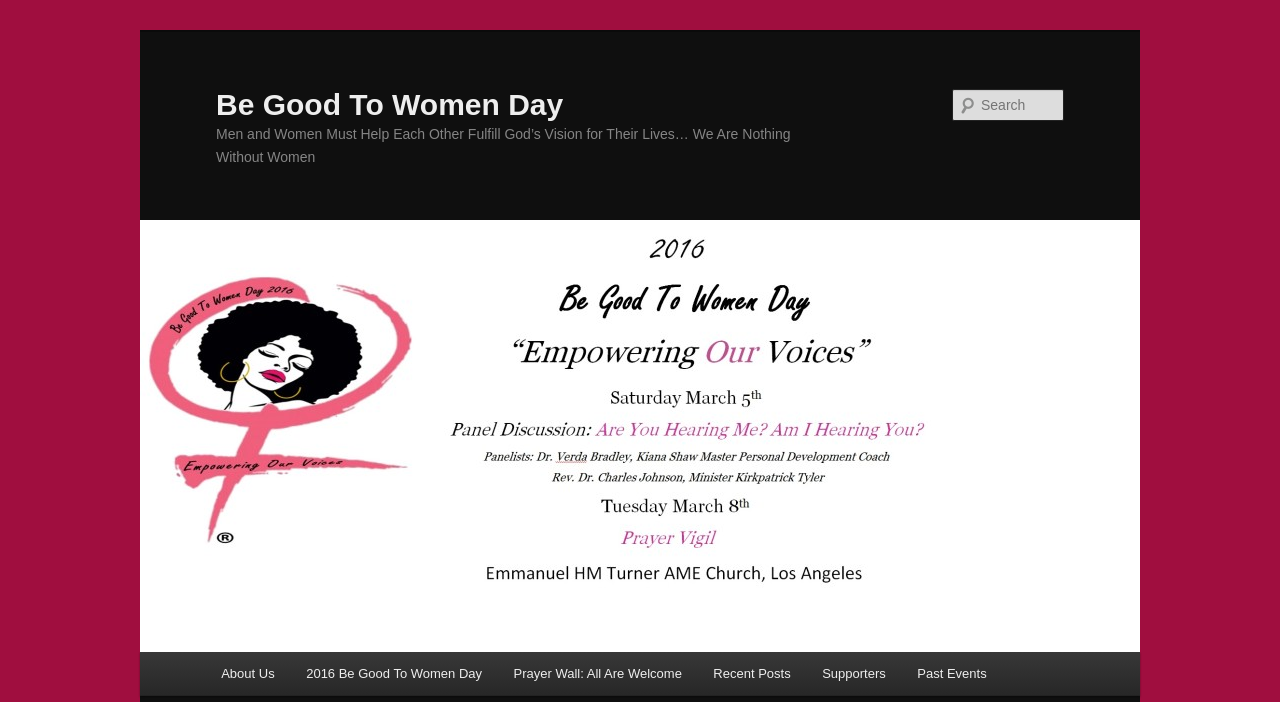What is the tone of the website?
Using the image as a reference, give a one-word or short phrase answer.

Inspirational